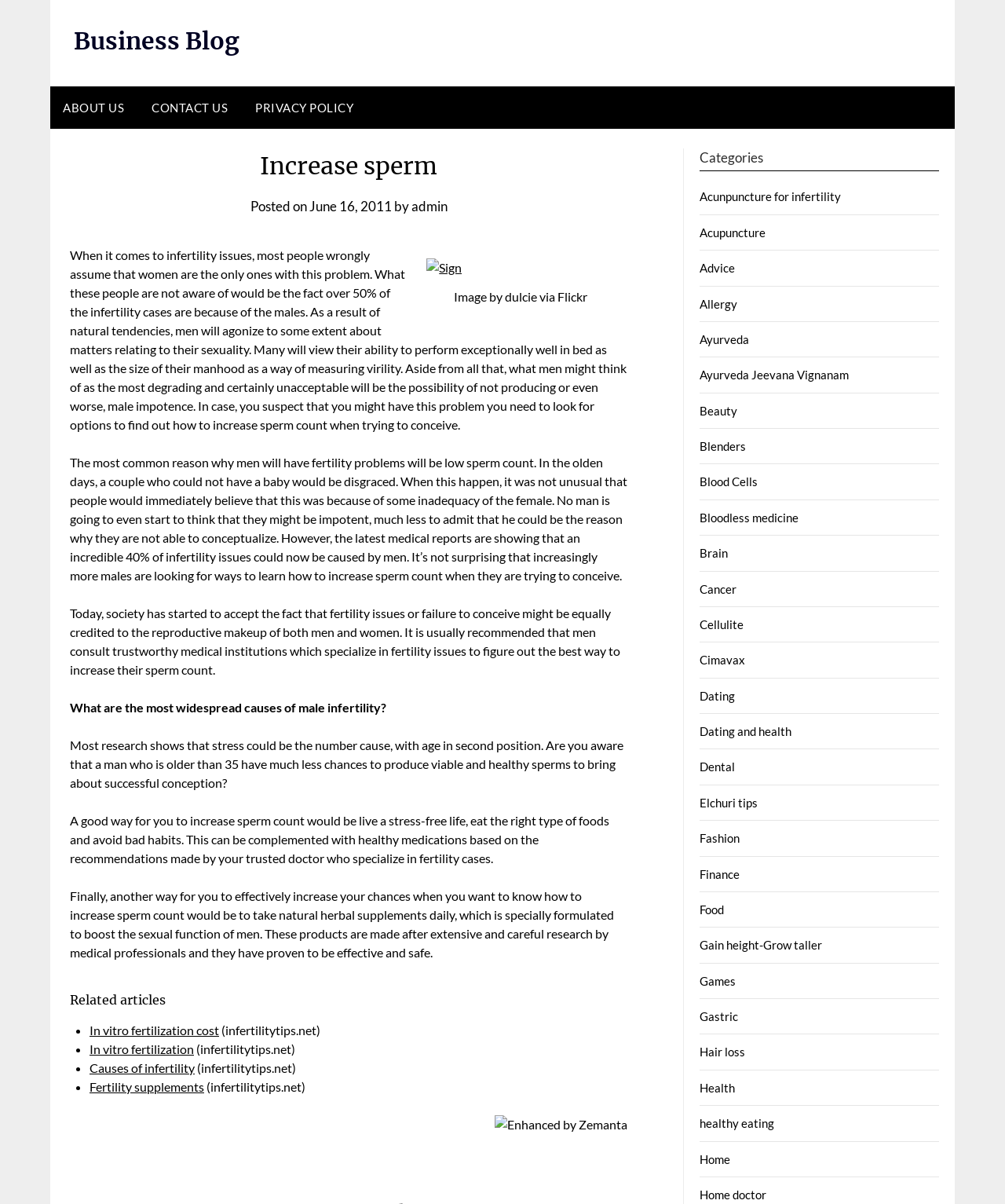Can you provide the bounding box coordinates for the element that should be clicked to implement the instruction: "Read the article about increasing sperm count"?

[0.07, 0.205, 0.623, 0.359]